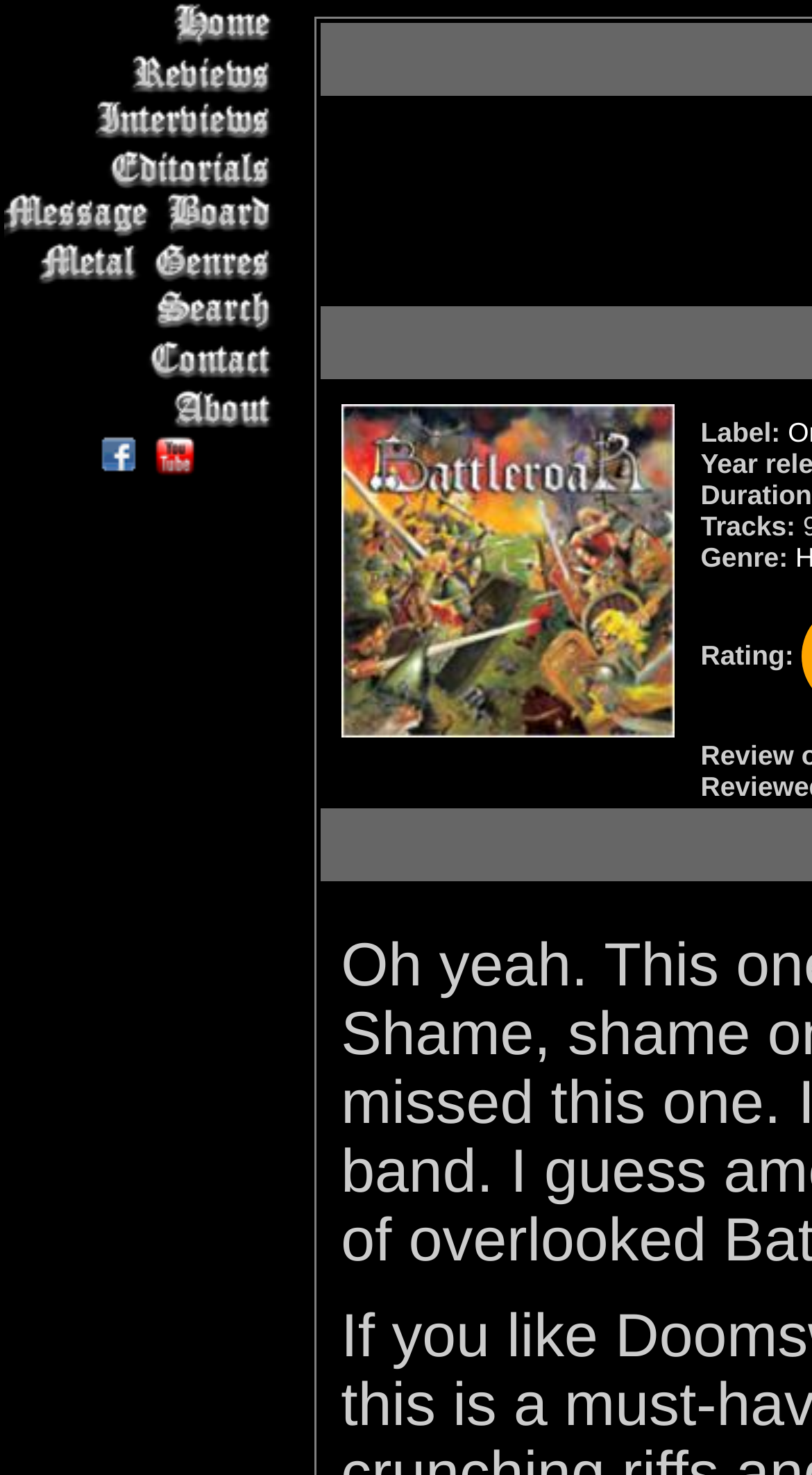How many navigation links are there?
Answer briefly with a single word or phrase based on the image.

9